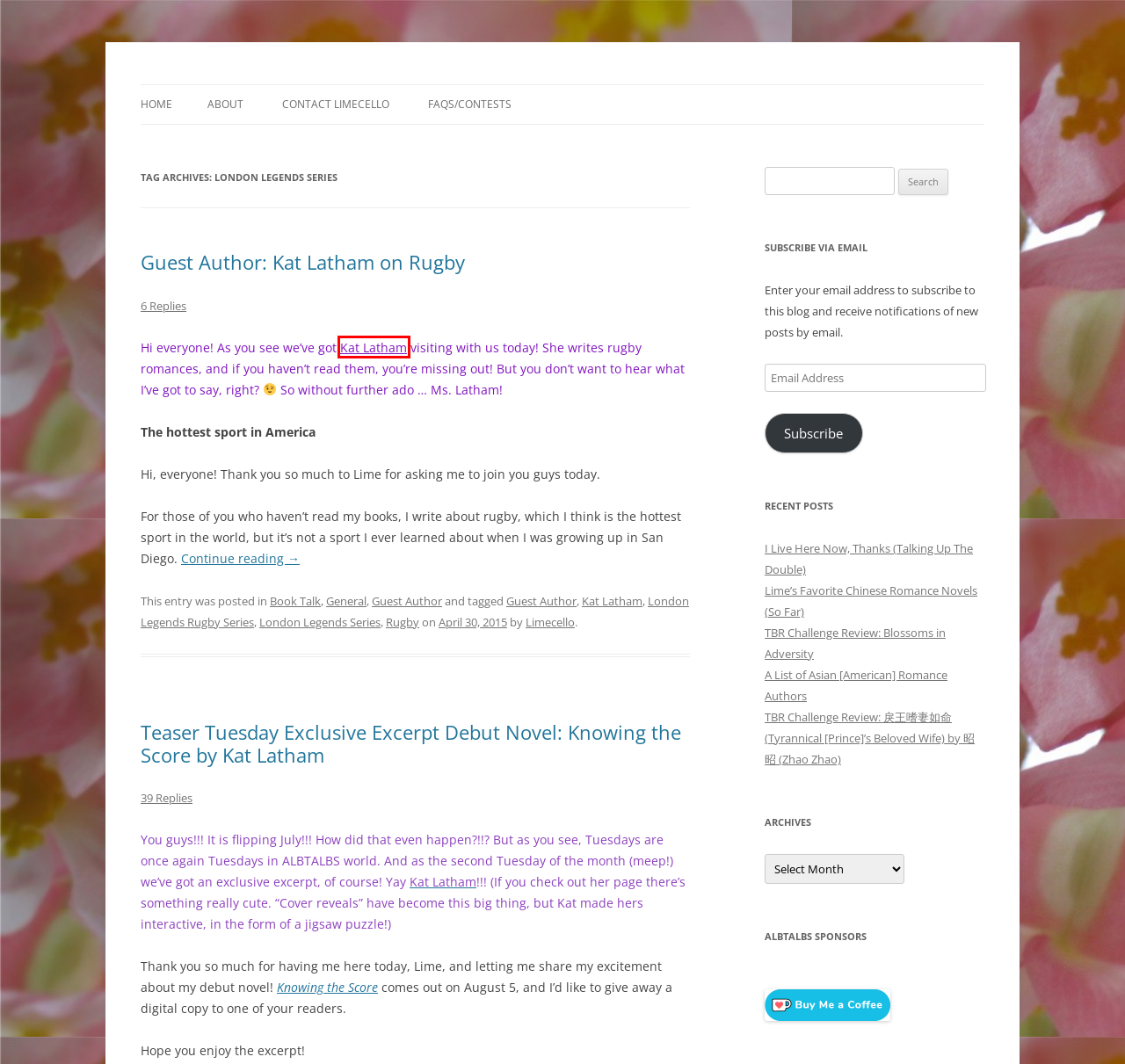Review the screenshot of a webpage that includes a red bounding box. Choose the most suitable webpage description that matches the new webpage after clicking the element within the red bounding box. Here are the candidates:
A. Rugby | Limecello
B. About | Limecello
C. Book Talk | Limecello
D. Guest Author | Limecello
E. Kat Latham – Books with heat and heart
F. Guest Author: Kat Latham on Rugby | Limecello
G. FAQs/Contests | Limecello
H. London Legends Rugby Series | Limecello

E